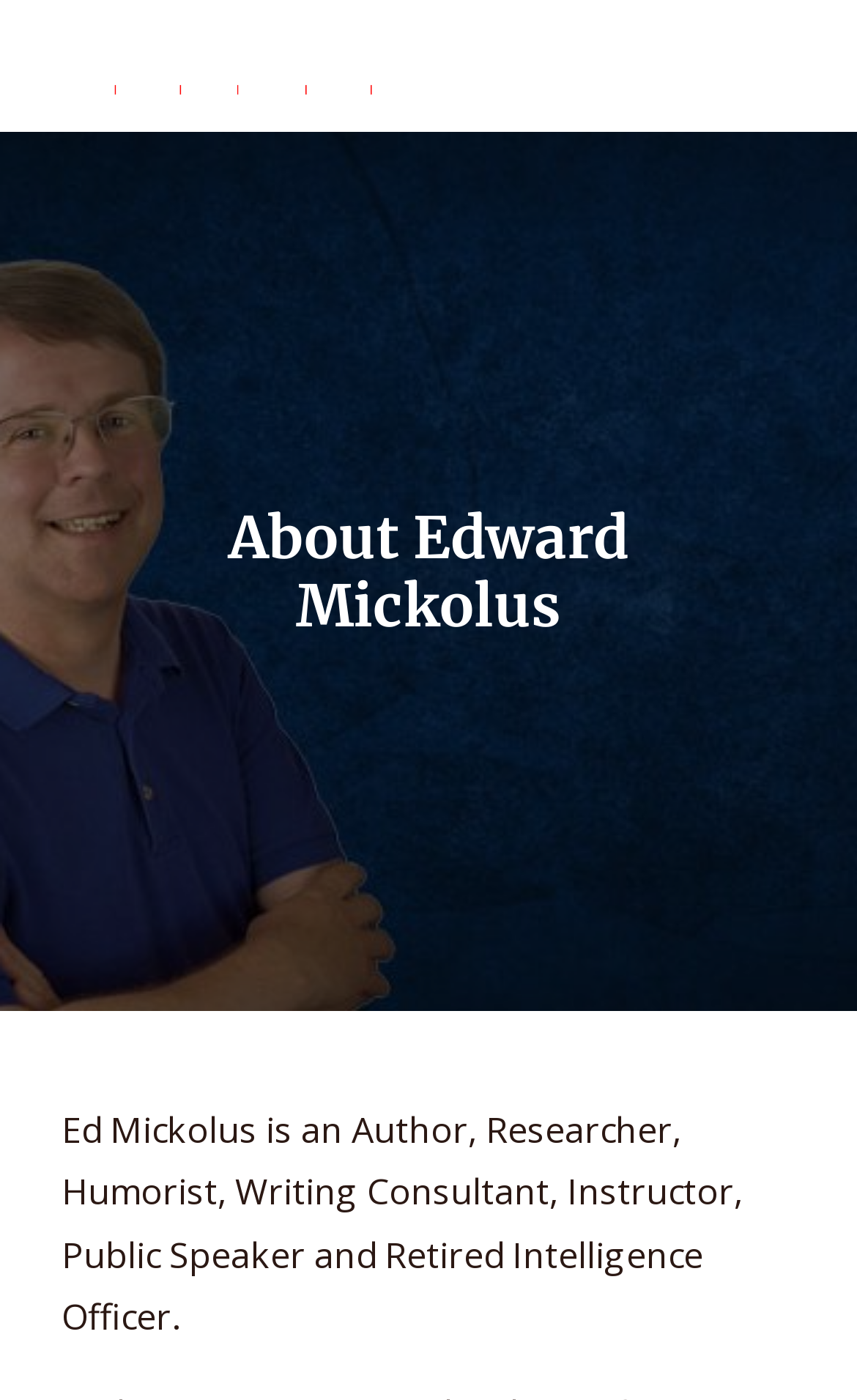Locate the bounding box of the UI element defined by this description: "03504 6292690". The coordinates should be given as four float numbers between 0 and 1, formatted as [left, top, right, bottom].

None